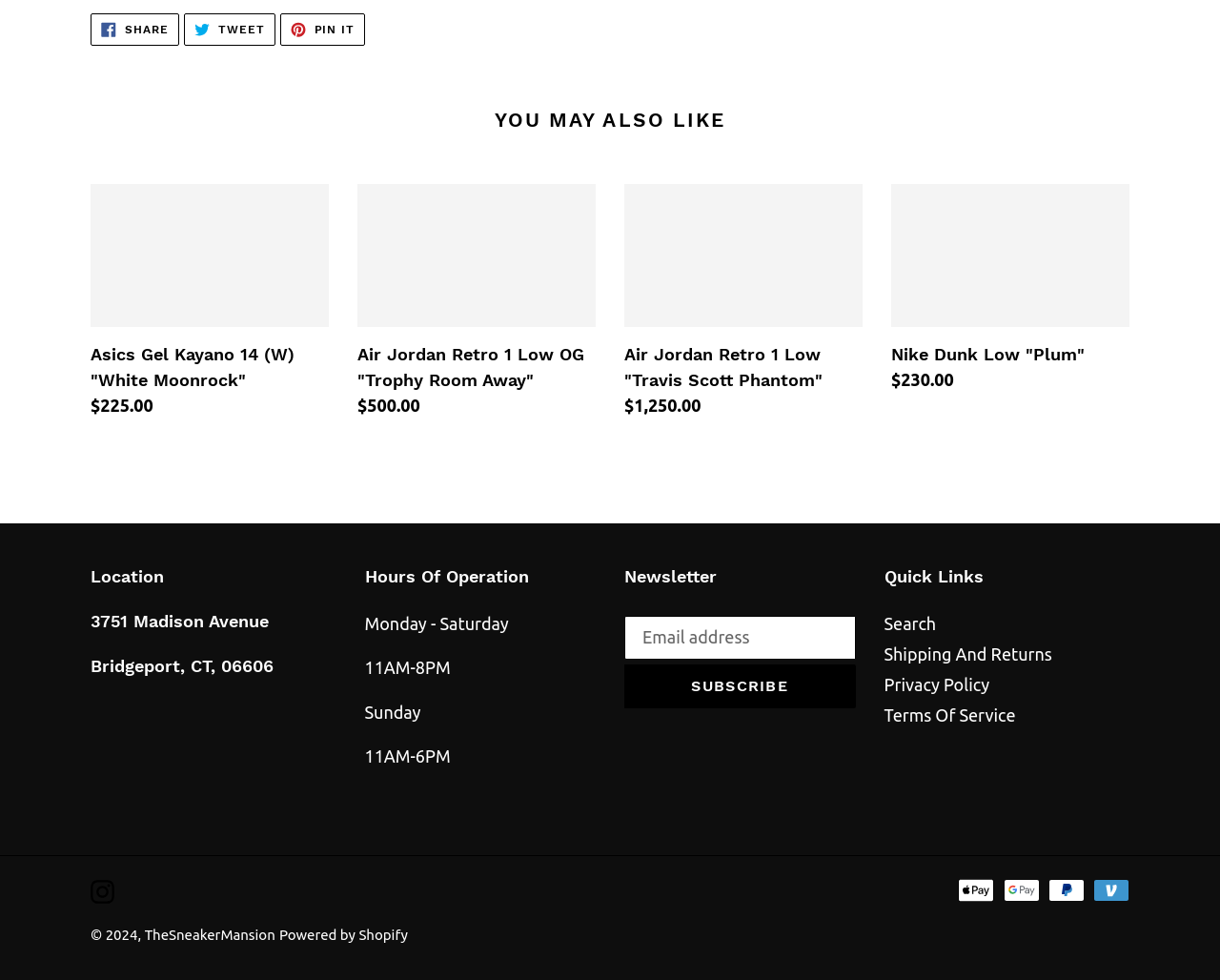What is the location of the store?
Use the image to give a comprehensive and detailed response to the question.

I found the location of the store by looking at the address provided on the webpage, which is '3751 Madison Avenue, Bridgeport, CT, 06606'.